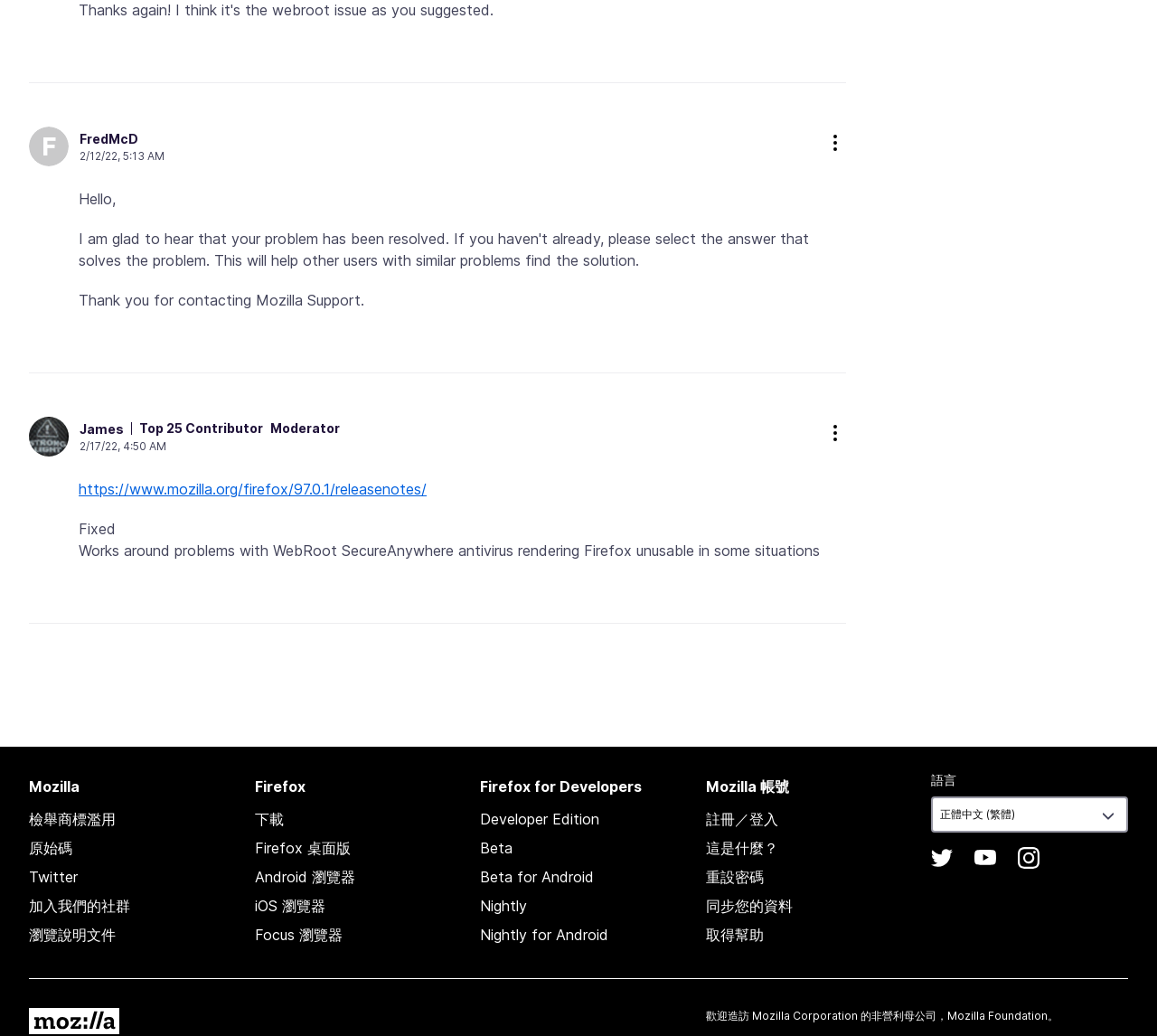Please determine the bounding box coordinates for the UI element described as: "James Top 25 Contributor Moderator".

[0.069, 0.405, 0.294, 0.423]